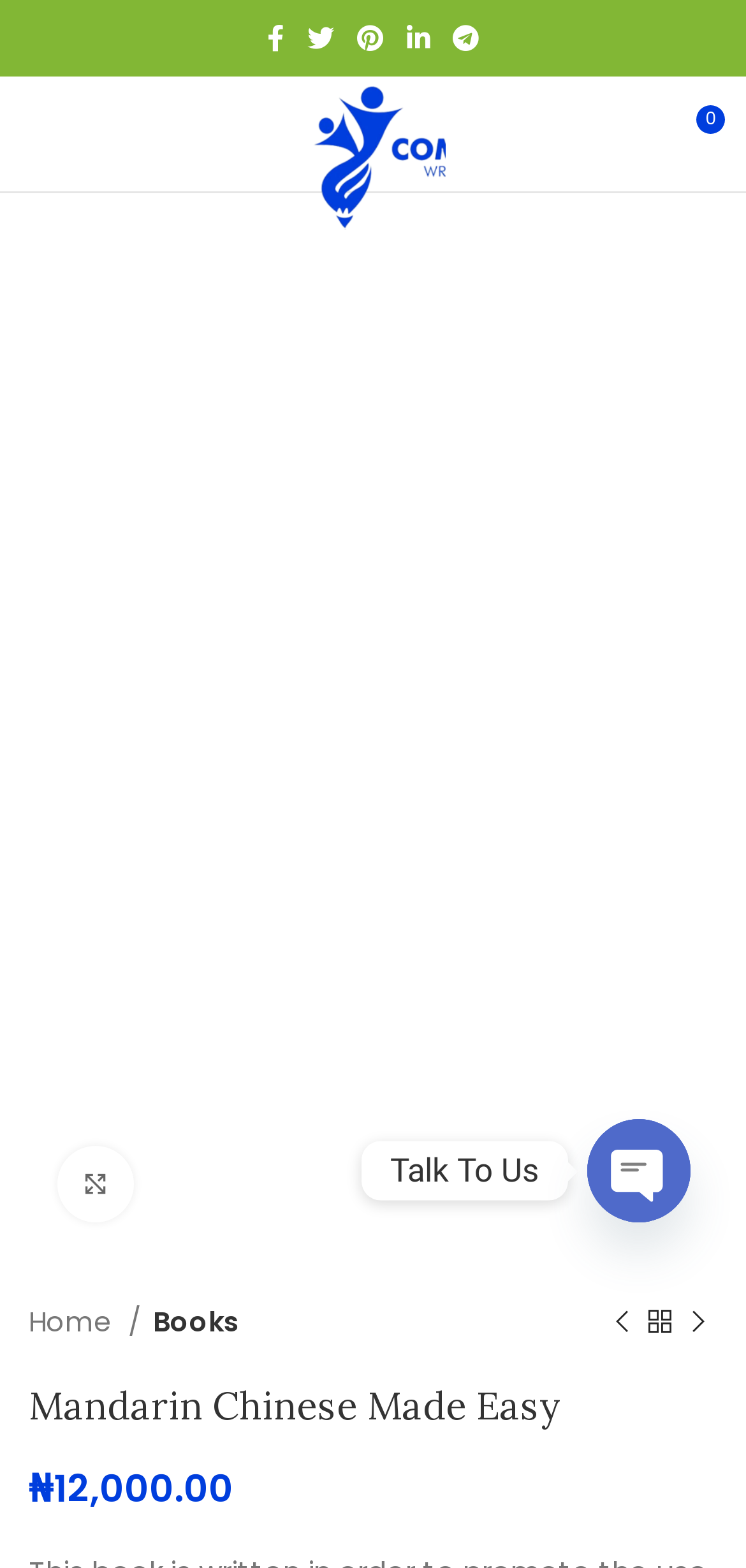Please find the bounding box coordinates of the element's region to be clicked to carry out this instruction: "View Front cover of Mandarin Chinese Made Easy".

[0.044, 0.453, 0.956, 0.478]